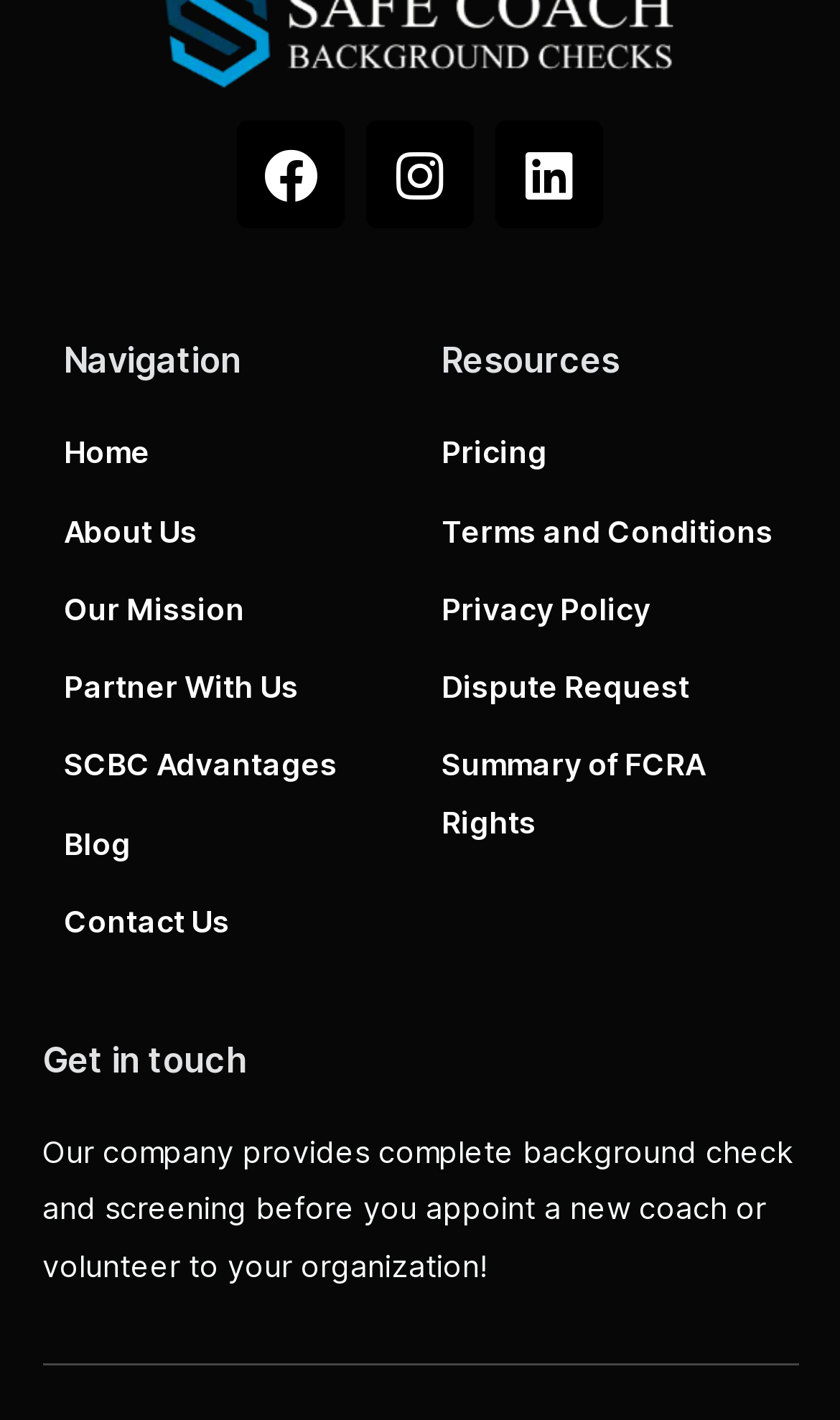What social media platforms are linked on the webpage?
From the image, provide a succinct answer in one word or a short phrase.

Facebook, Instagram, Linkedin